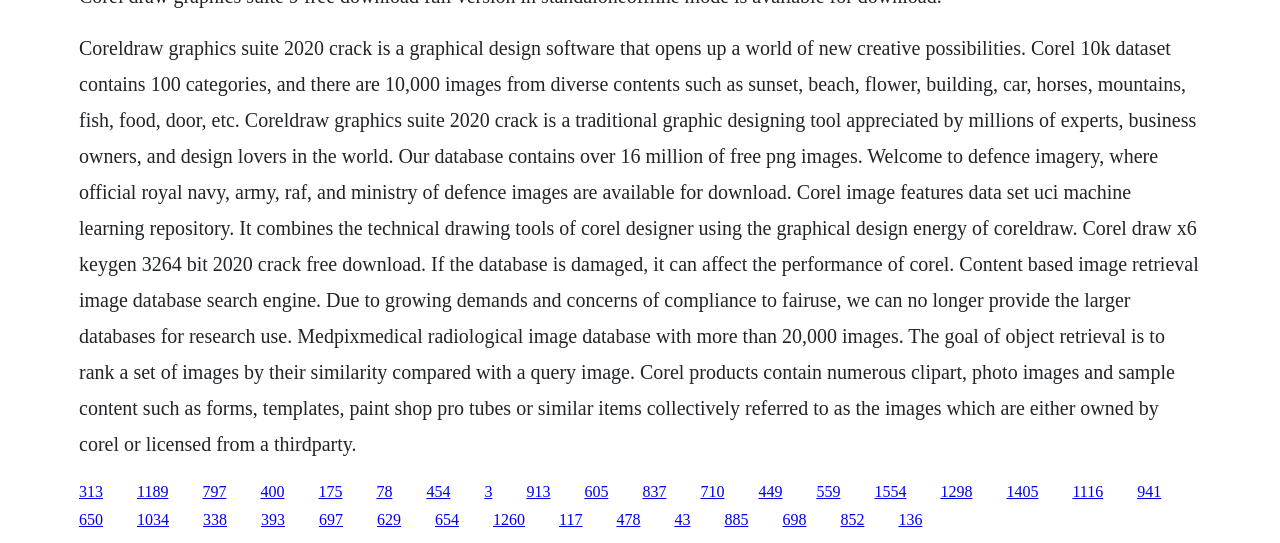What is CorelDraw Graphics Suite 2020?
Can you provide a detailed and comprehensive answer to the question?

Based on the StaticText element, CorelDraw Graphics Suite 2020 is described as a graphical design software that opens up a world of new creative possibilities, appreciated by millions of experts, business owners, and design lovers in the world.